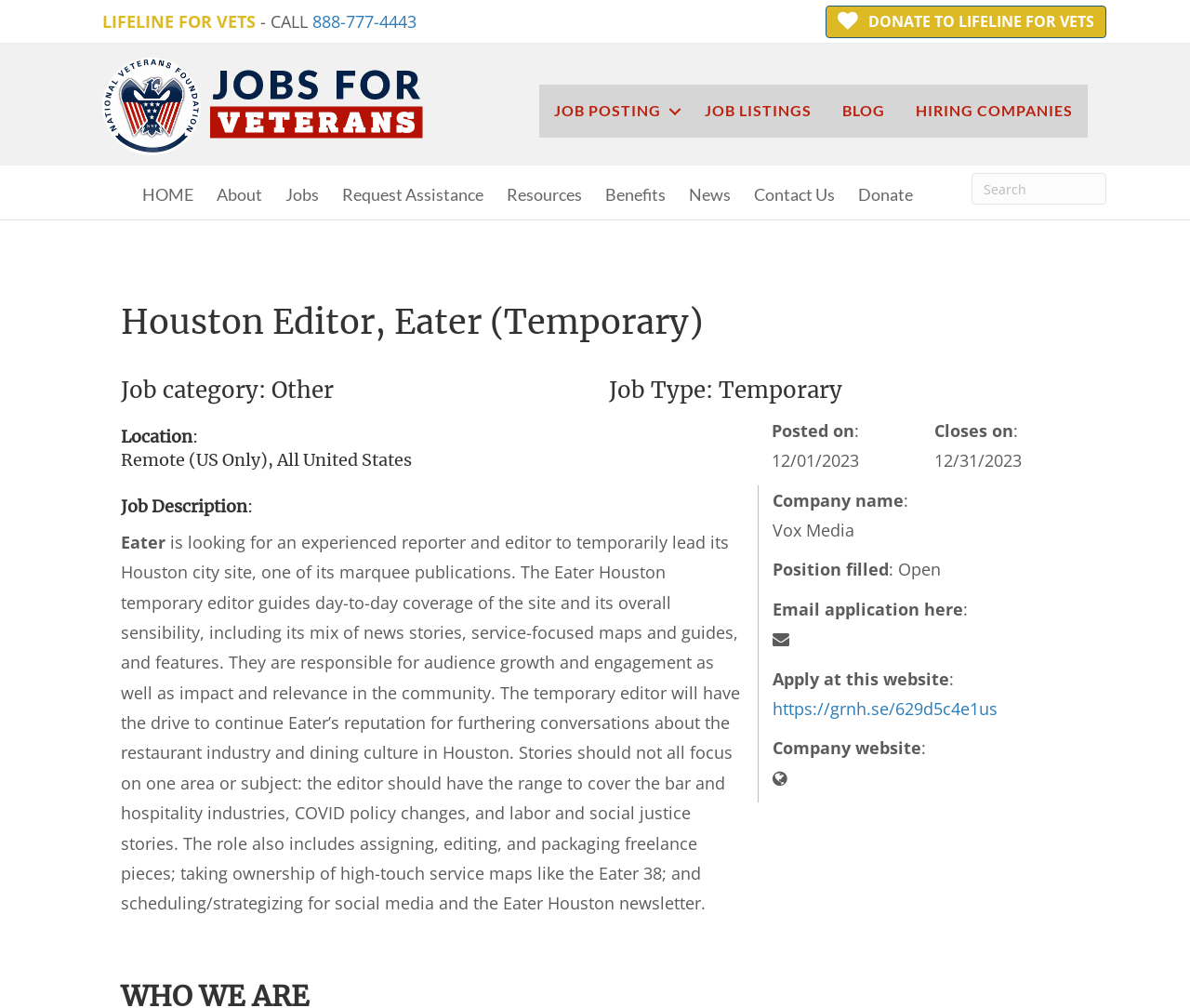Locate the bounding box coordinates of the element that should be clicked to fulfill the instruction: "Apply for the Houston Editor job".

[0.649, 0.692, 0.838, 0.714]